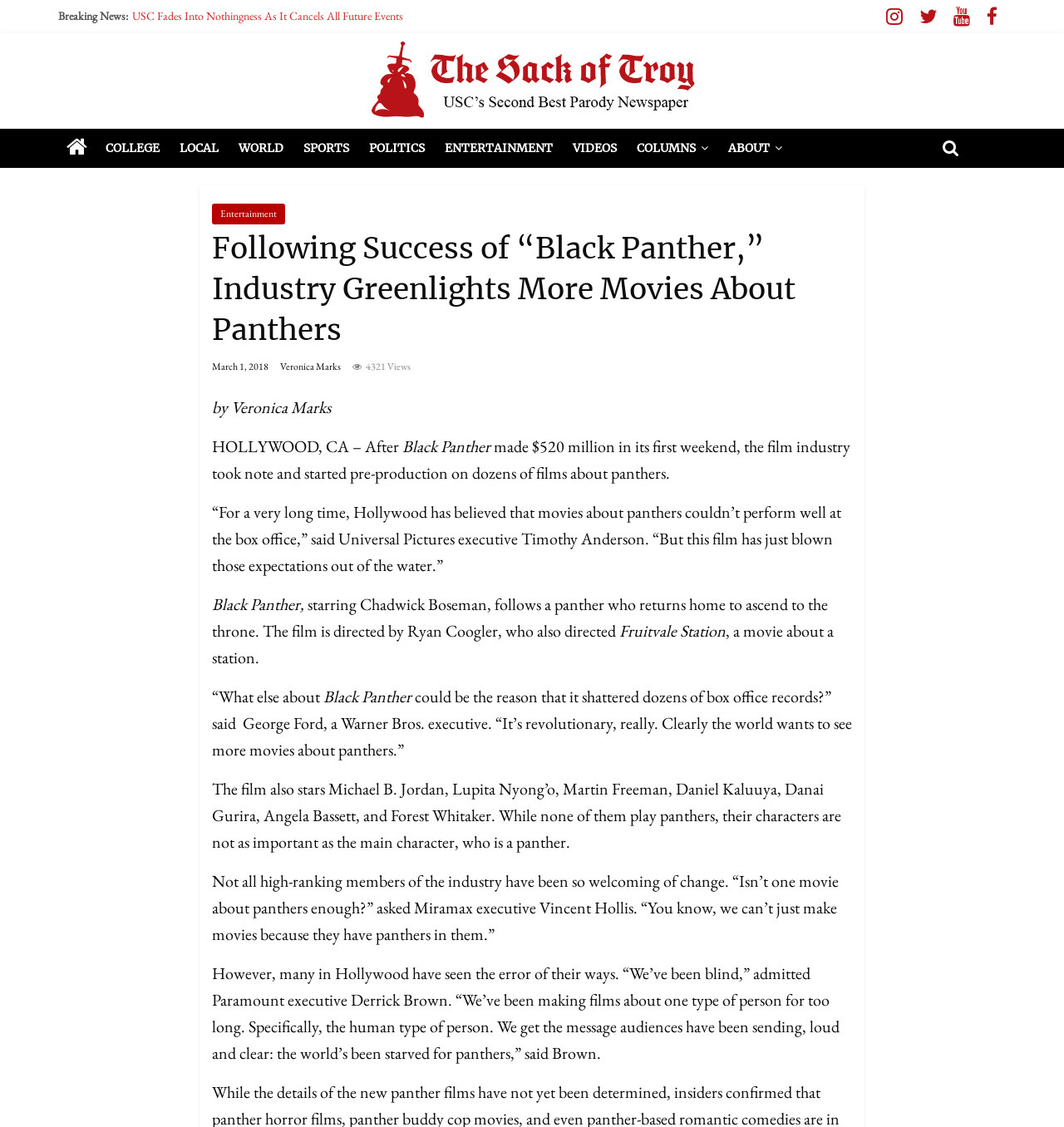Carefully observe the image and respond to the question with a detailed answer:
Who is the author of the article?

I found the author's name by looking at the text below the article title, which says 'by Veronica Marks'. This indicates that Veronica Marks is the author of the article.